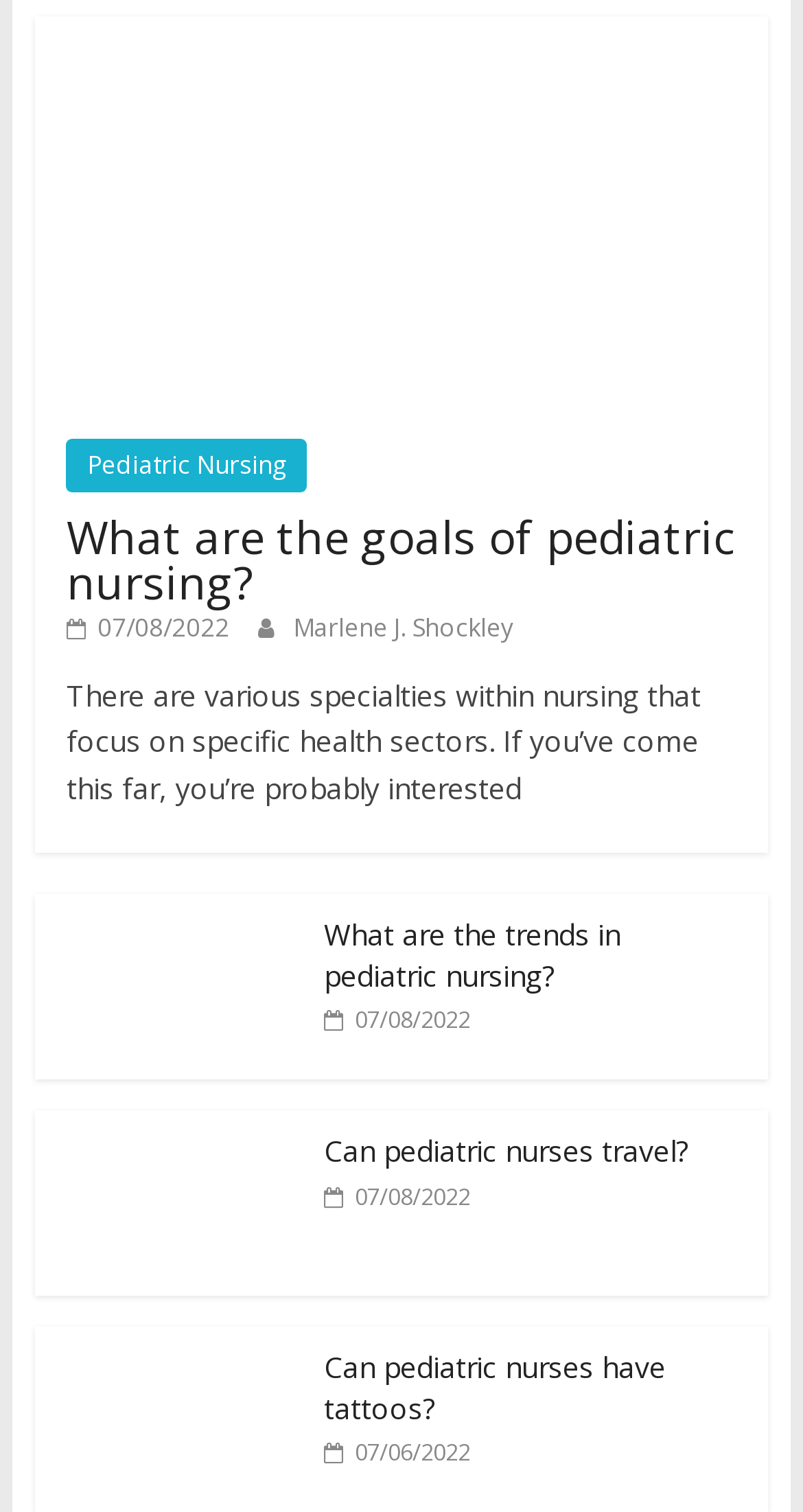Determine the bounding box coordinates of the element's region needed to click to follow the instruction: "Check the date of 'Can pediatric nurses travel?'". Provide these coordinates as four float numbers between 0 and 1, formatted as [left, top, right, bottom].

[0.403, 0.78, 0.585, 0.801]